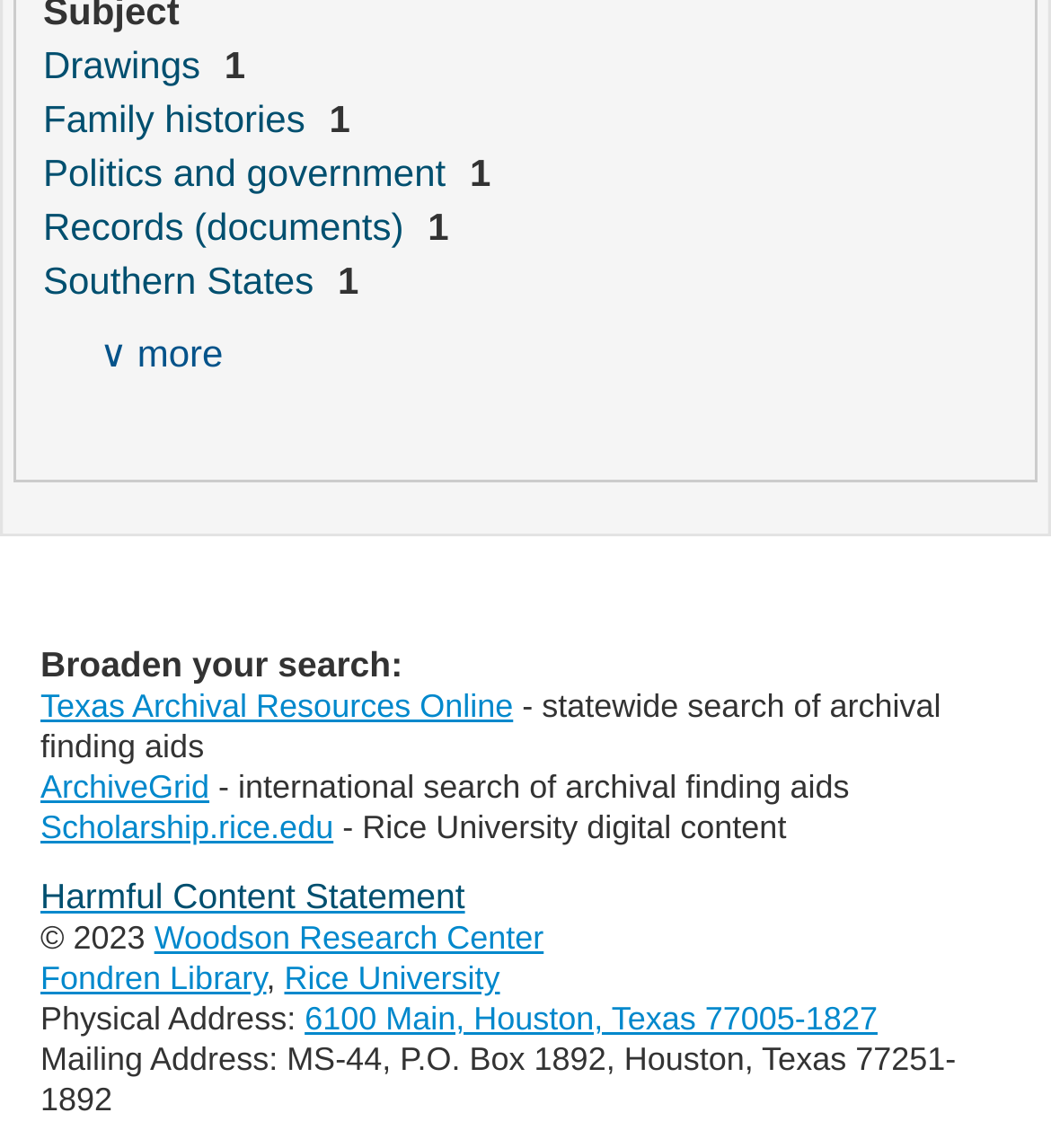Please indicate the bounding box coordinates for the clickable area to complete the following task: "Chat with A.I". The coordinates should be specified as four float numbers between 0 and 1, i.e., [left, top, right, bottom].

None